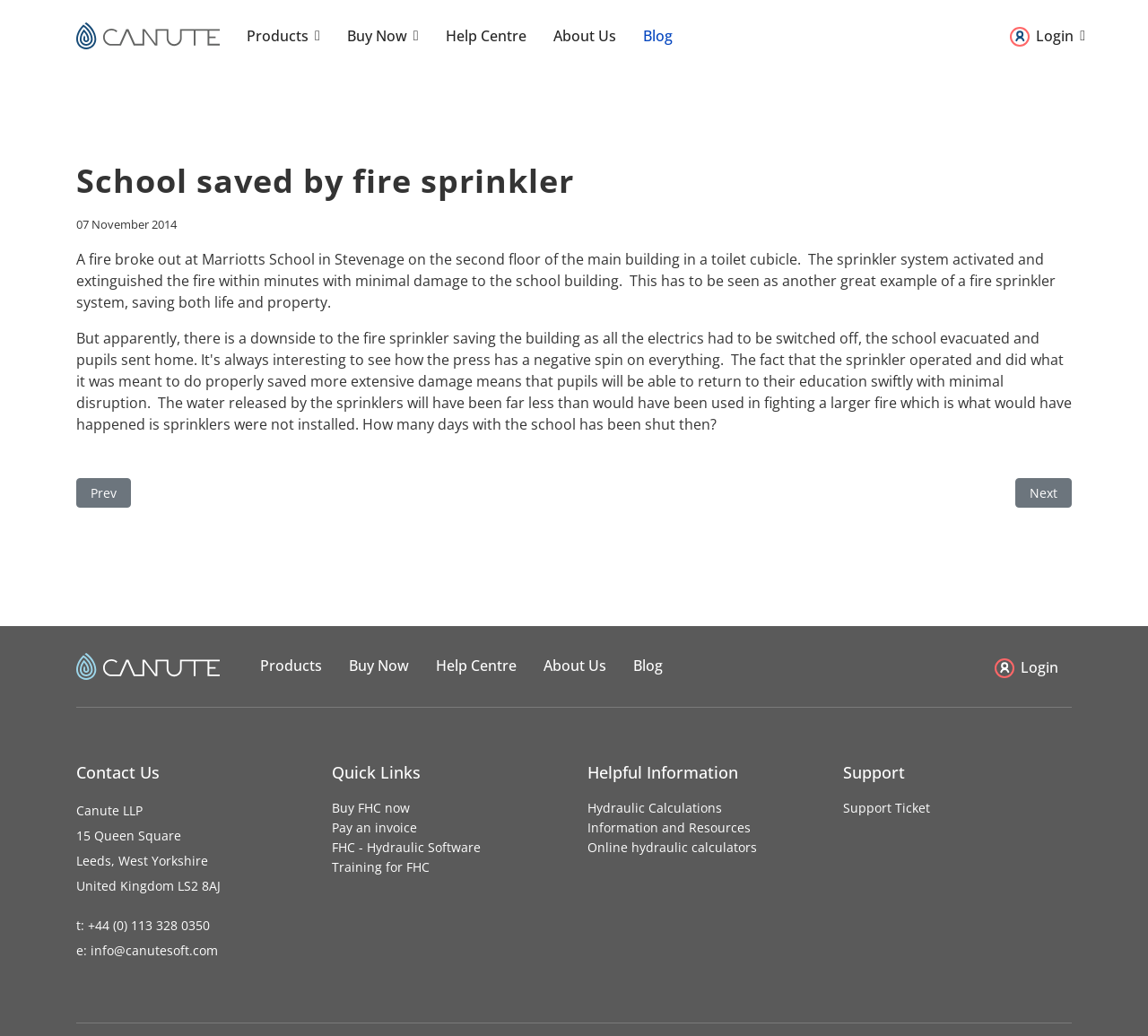Predict the bounding box coordinates of the area that should be clicked to accomplish the following instruction: "Read the article about the school fire". The bounding box coordinates should consist of four float numbers between 0 and 1, i.e., [left, top, right, bottom].

[0.066, 0.24, 0.92, 0.301]